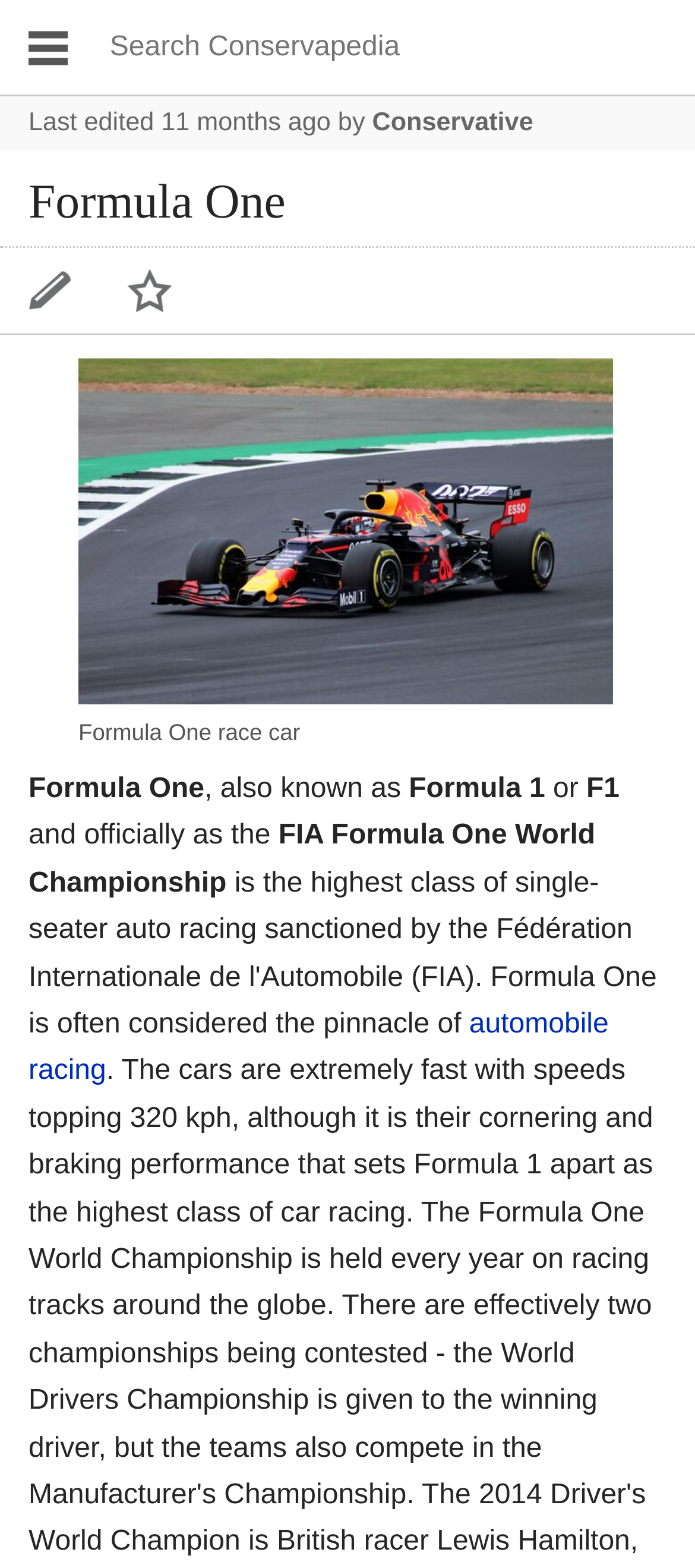Find the bounding box coordinates for the area that should be clicked to accomplish the instruction: "Edit the lead section of this page".

[0.021, 0.167, 0.123, 0.204]